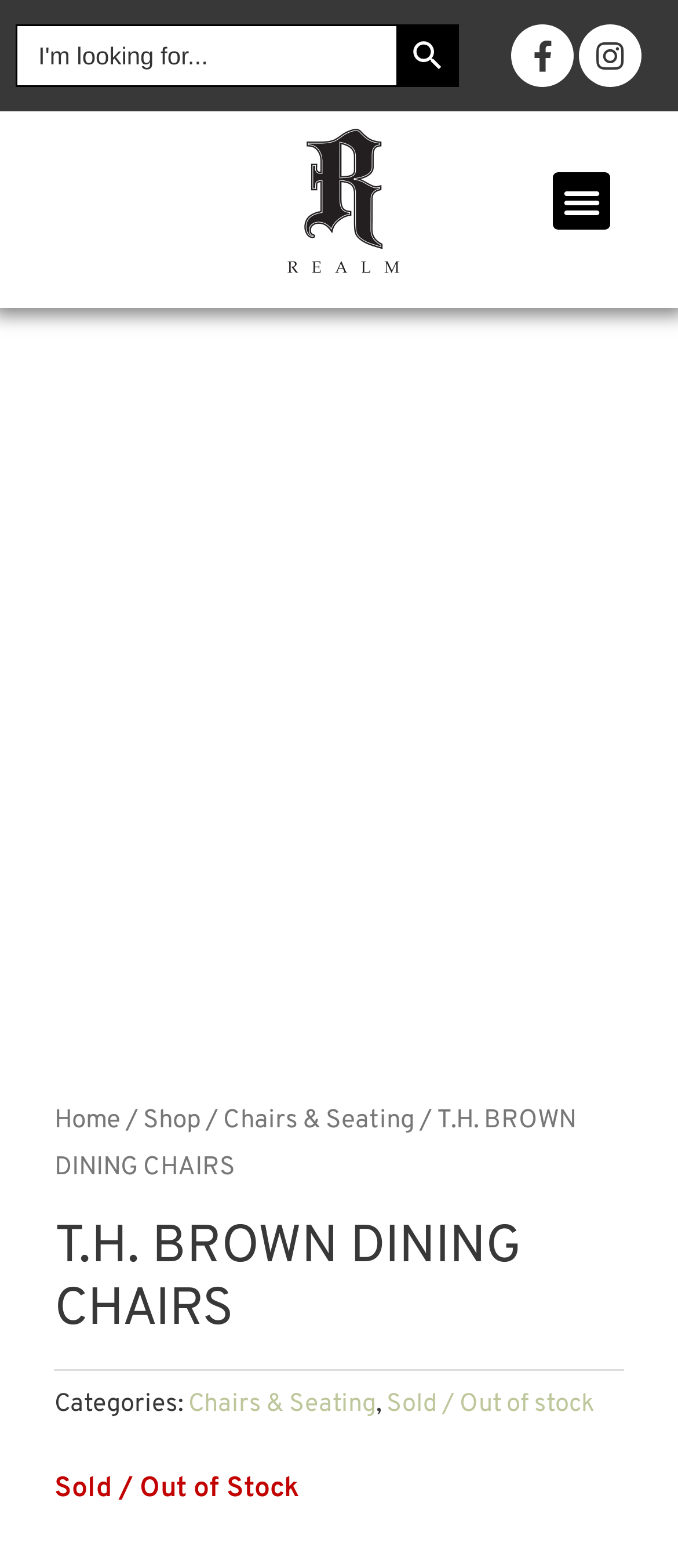Please find the bounding box coordinates of the element that you should click to achieve the following instruction: "Browse the shop". The coordinates should be presented as four float numbers between 0 and 1: [left, top, right, bottom].

[0.211, 0.704, 0.295, 0.725]